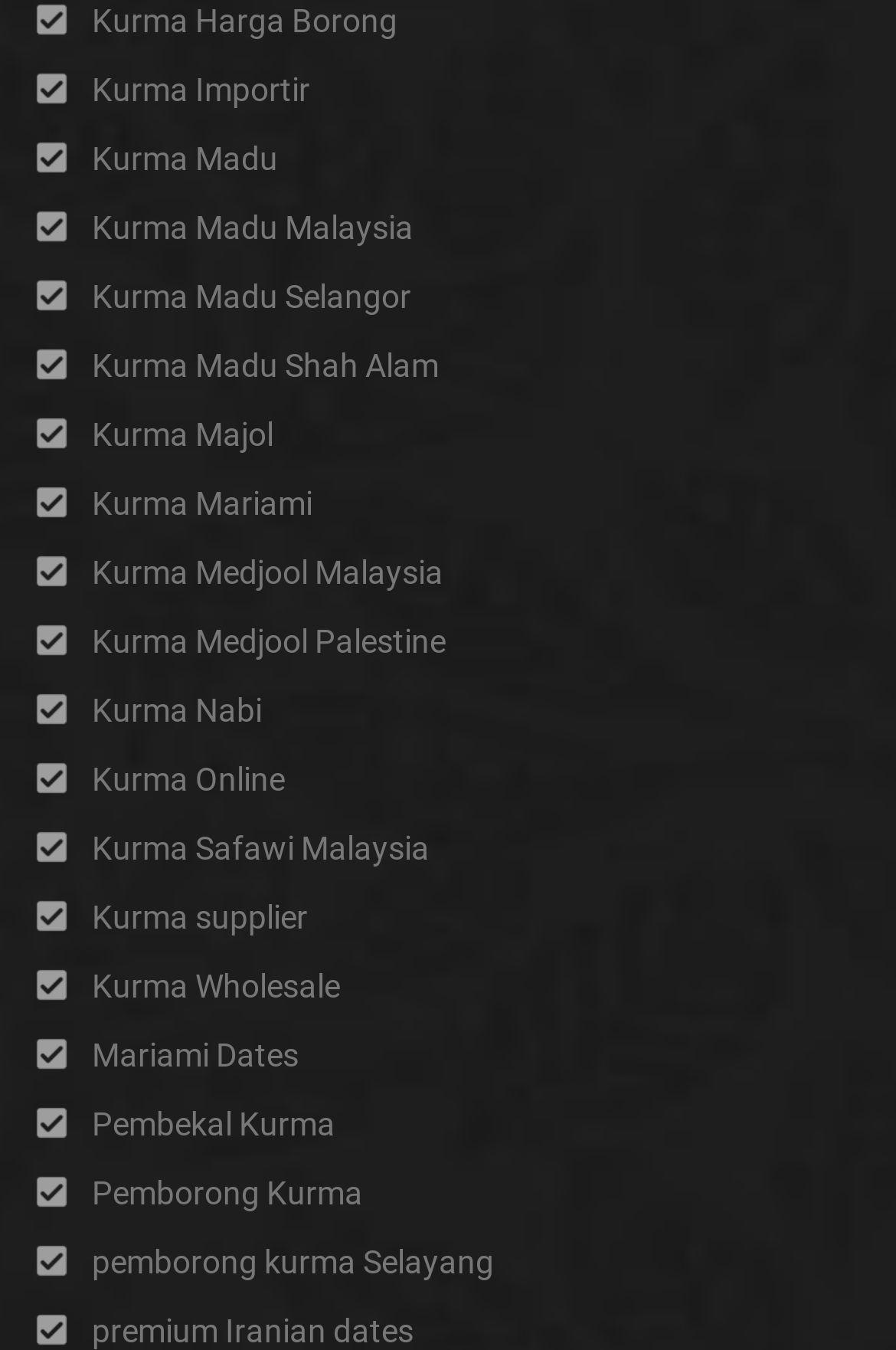Provide the bounding box coordinates of the HTML element described as: "Kurma Online". The bounding box coordinates should be four float numbers between 0 and 1, i.e., [left, top, right, bottom].

[0.103, 0.563, 0.318, 0.59]